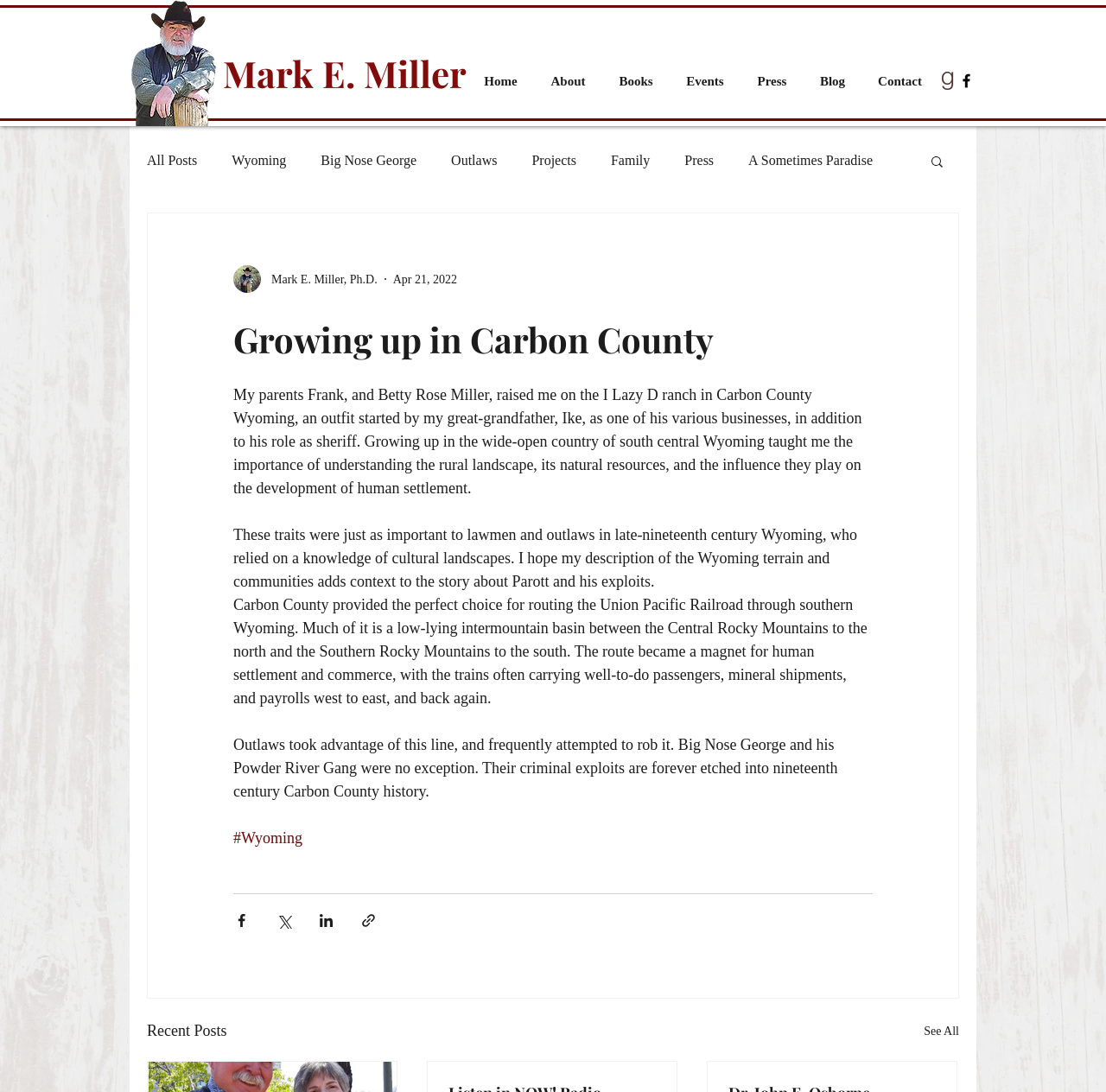With reference to the image, please provide a detailed answer to the following question: What is the name of the ranch where the author grew up?

The name of the ranch where the author grew up is mentioned in the StaticText 'My parents Frank, and Betty Rose Miller, raised me on the I Lazy D ranch in Carbon County Wyoming...'